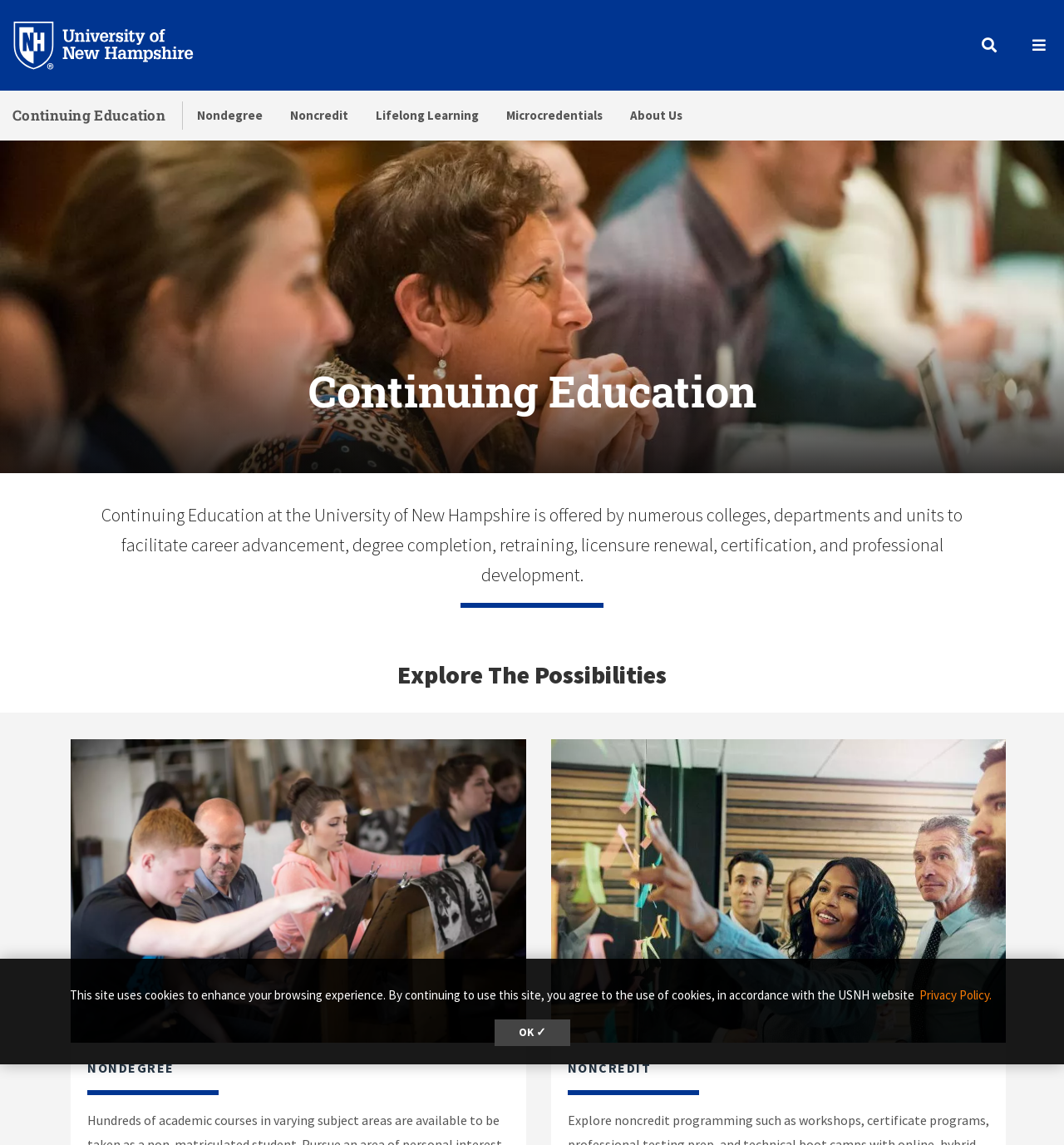What is the topic of the image on the right side of the page?
Give a single word or phrase answer based on the content of the image.

Colleagues working on a sticky note board